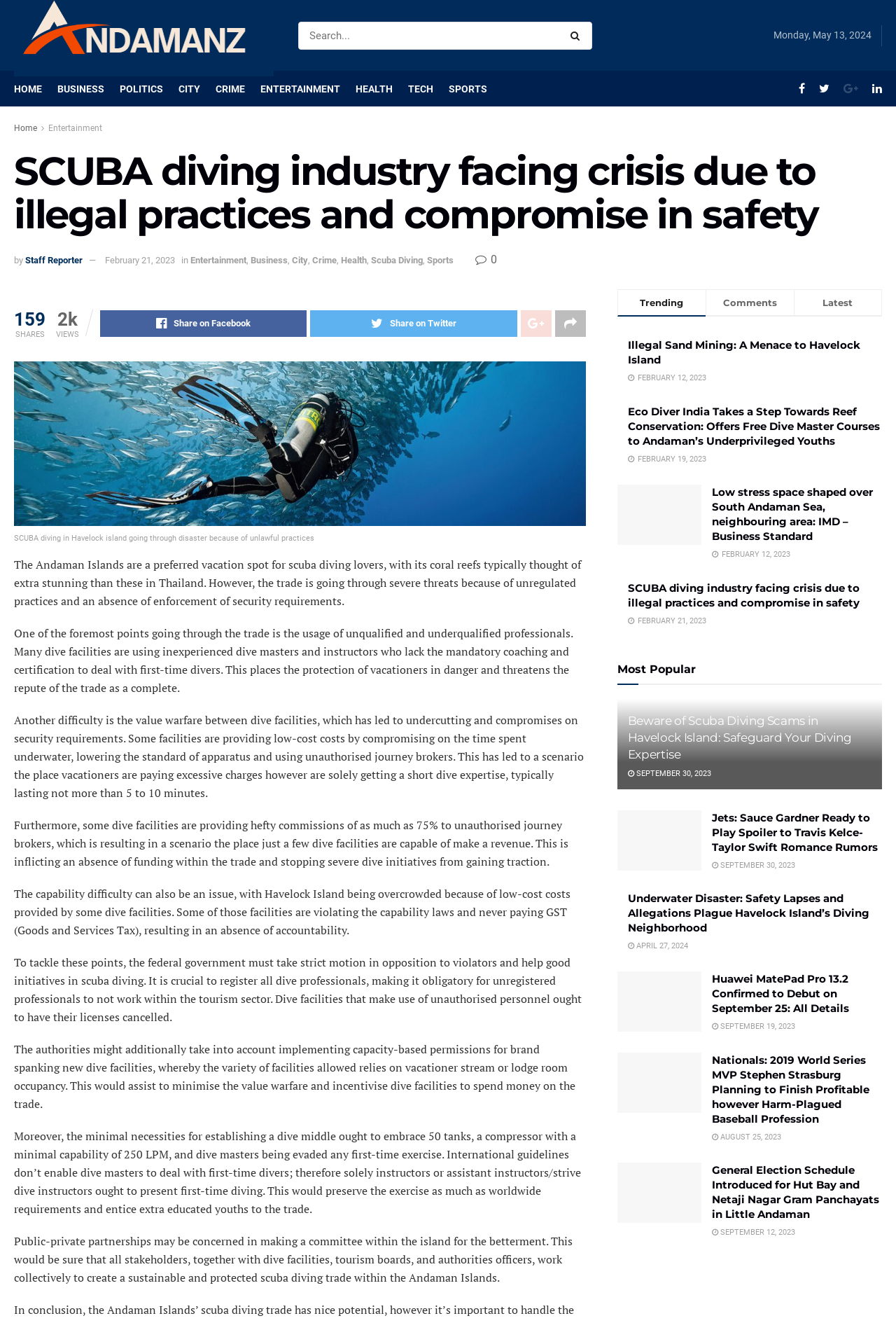Locate the bounding box coordinates of the clickable region necessary to complete the following instruction: "Share the article on Facebook". Provide the coordinates in the format of four float numbers between 0 and 1, i.e., [left, top, right, bottom].

[0.112, 0.235, 0.342, 0.255]